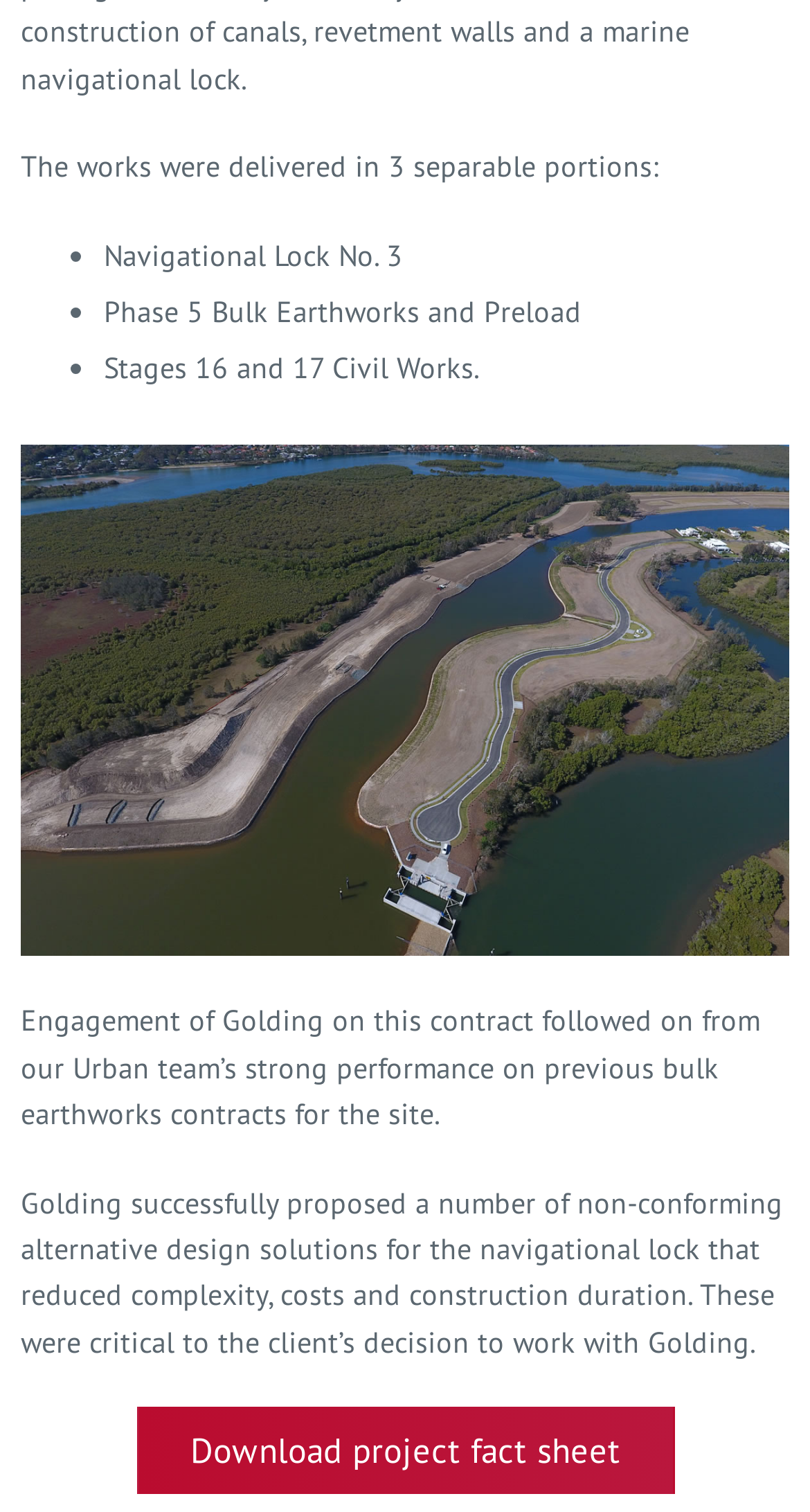Please determine the bounding box coordinates, formatted as (top-left x, top-left y, bottom-right x, bottom-right y), with all values as floating point numbers between 0 and 1. Identify the bounding box of the region described as: Download project fact sheet

[0.168, 0.931, 0.832, 0.988]